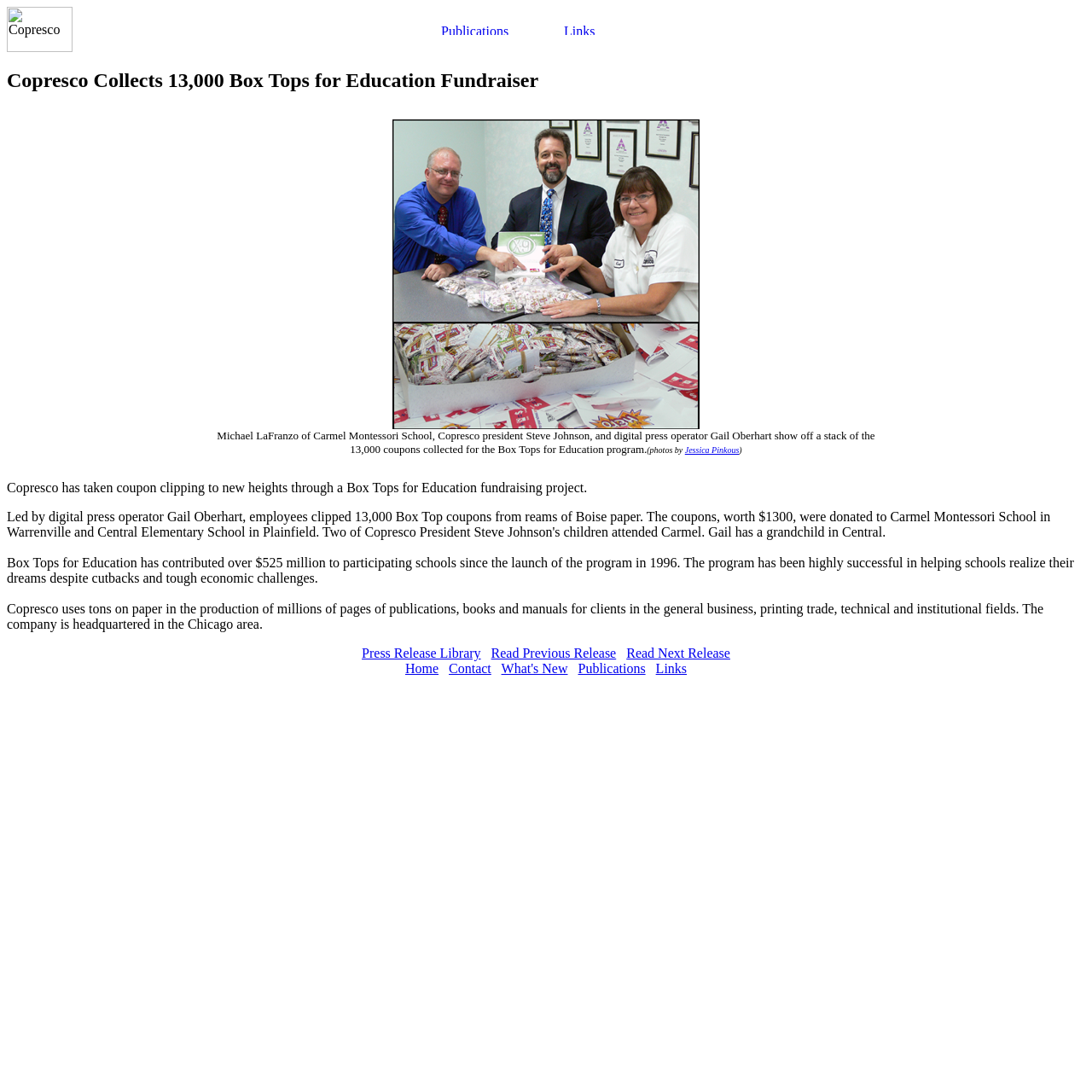Create a detailed description of the webpage's content and layout.

The webpage is about Copresco's fundraising project for Box Tops for Education, which has collected 13,000 box tops. At the top of the page, there is a header section with a logo image of Copresco, followed by a row of navigation links, including "Publications" and "Links". 

Below the header, there is a main heading that reads "Copresco Collects 13,000 Box Tops for Education Fundraiser". 

The main content of the page is divided into two sections. On the left, there is a large image of three people, Michael LaFranzo, Steve Johnson, and Gail Oberhart, holding a stack of coupons, with a caption crediting the photographer, Jessica Pinkous. 

On the right, there are three paragraphs of text. The first paragraph explains Copresco's involvement in the Box Tops for Education program. The second paragraph provides information about the program's success in helping schools. The third paragraph describes Copresco's business, which involves printing millions of pages of publications, books, and manuals. 

Below the main content, there are several links, including "Press Release Library", "Read Previous Release", "Read Next Release", "Home", "Contact", "What's New", "Publications", and "Links". These links are arranged in a row, with some of them separated by small gaps.